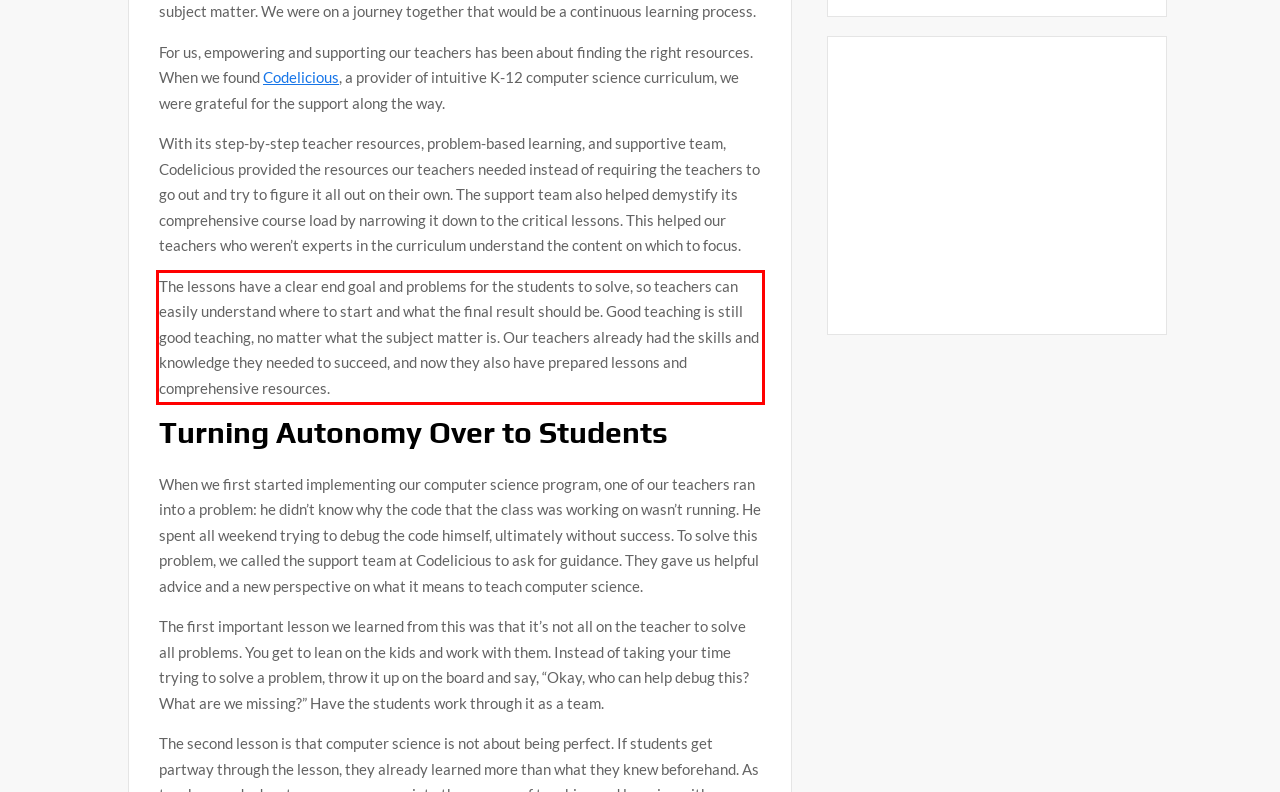Given the screenshot of the webpage, identify the red bounding box, and recognize the text content inside that red bounding box.

The lessons have a clear end goal and problems for the students to solve, so teachers can easily understand where to start and what the final result should be. Good teaching is still good teaching, no matter what the subject matter is. Our teachers already had the skills and knowledge they needed to succeed, and now they also have prepared lessons and comprehensive resources.